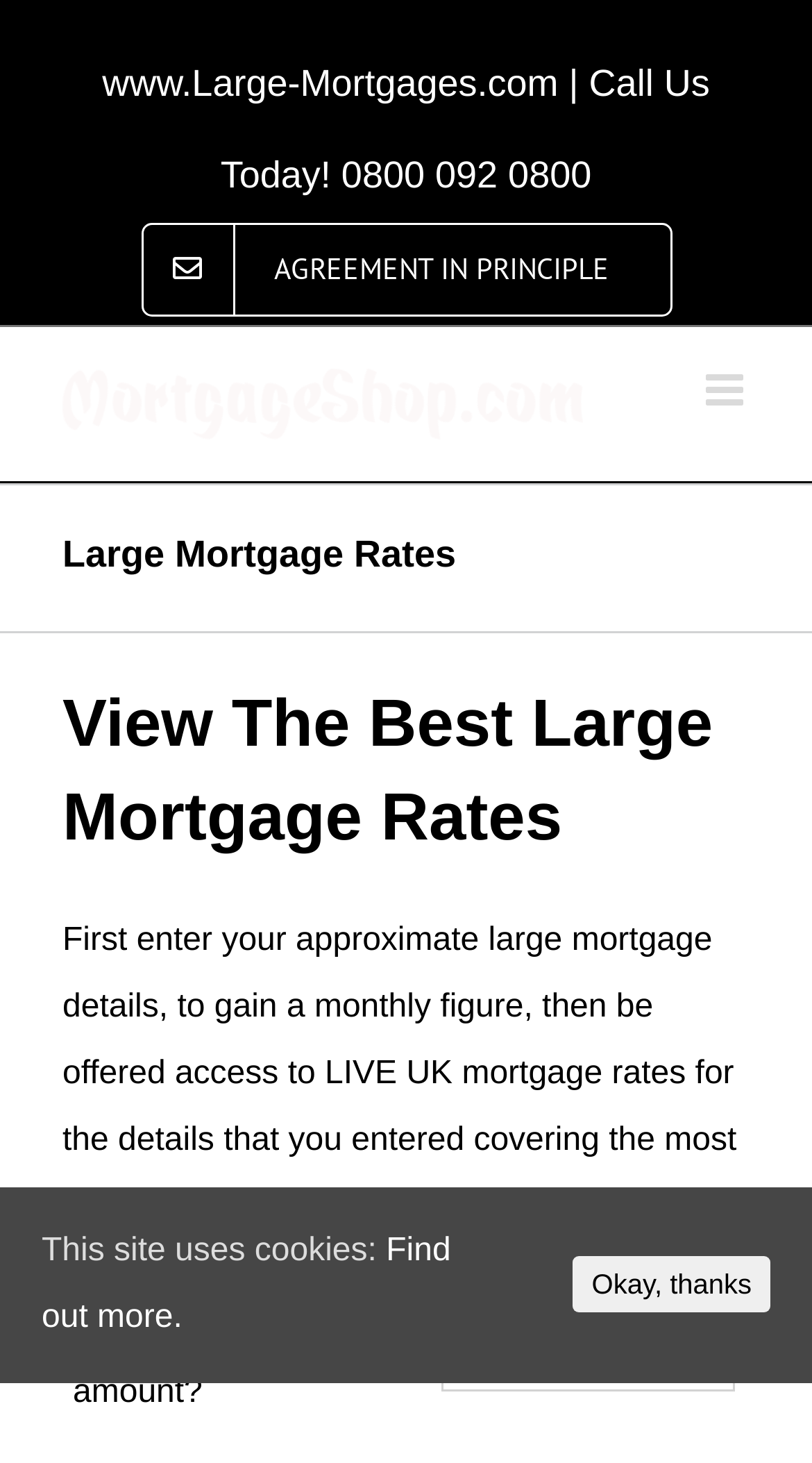Summarize the webpage with intricate details.

The webpage is about large mortgage rates and loans. At the top, there is a header section with a logo of "Large Mortgage Loans" on the left and a phone number "0800 092 0800" on the right. Below the header, there is a secondary menu with a horizontal orientation, containing a menu item "AGREEMENT IN PRINCIPLE". 

On the left side of the page, there is a large heading "Large Mortgage Rates" followed by a subheading "View The Best Large Mortgage Rates". Below the headings, there is a paragraph of text explaining the process of getting a mortgage rate quote. 

To the right of the paragraph, there is a form with a table containing a row with two cells. The first cell has a label "Large Mortgage amount?" and the second cell has a default value of "£ 500,000" with a textbox to input a value. 

At the bottom of the page, there is a notice about the site using cookies, with a link to "Find out more" and a button to "Okay, thanks".